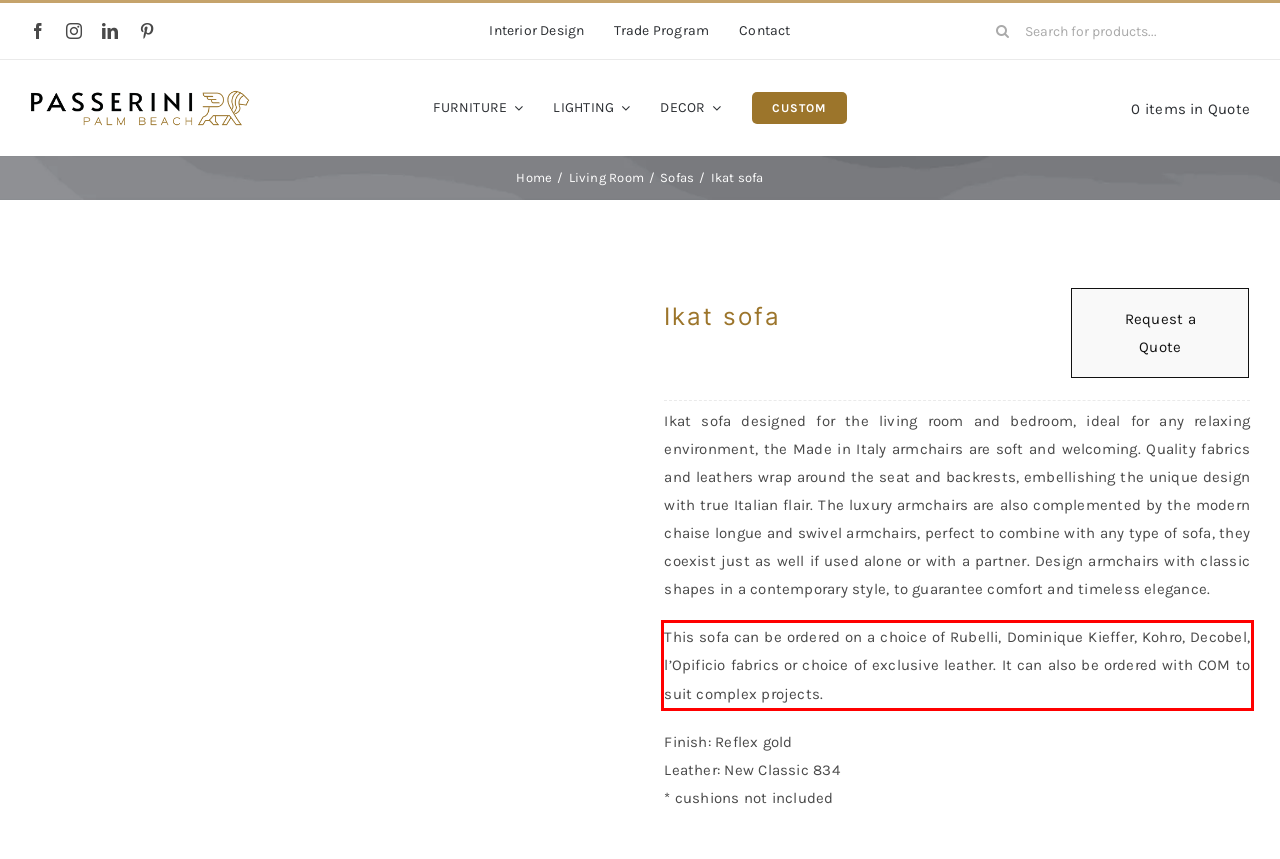Examine the webpage screenshot, find the red bounding box, and extract the text content within this marked area.

This sofa can be ordered on a choice of Rubelli, Dominique Kieffer, Kohro, Decobel, l’Opificio fabrics or choice of exclusive leather. It can also be ordered with COM to suit complex projects.